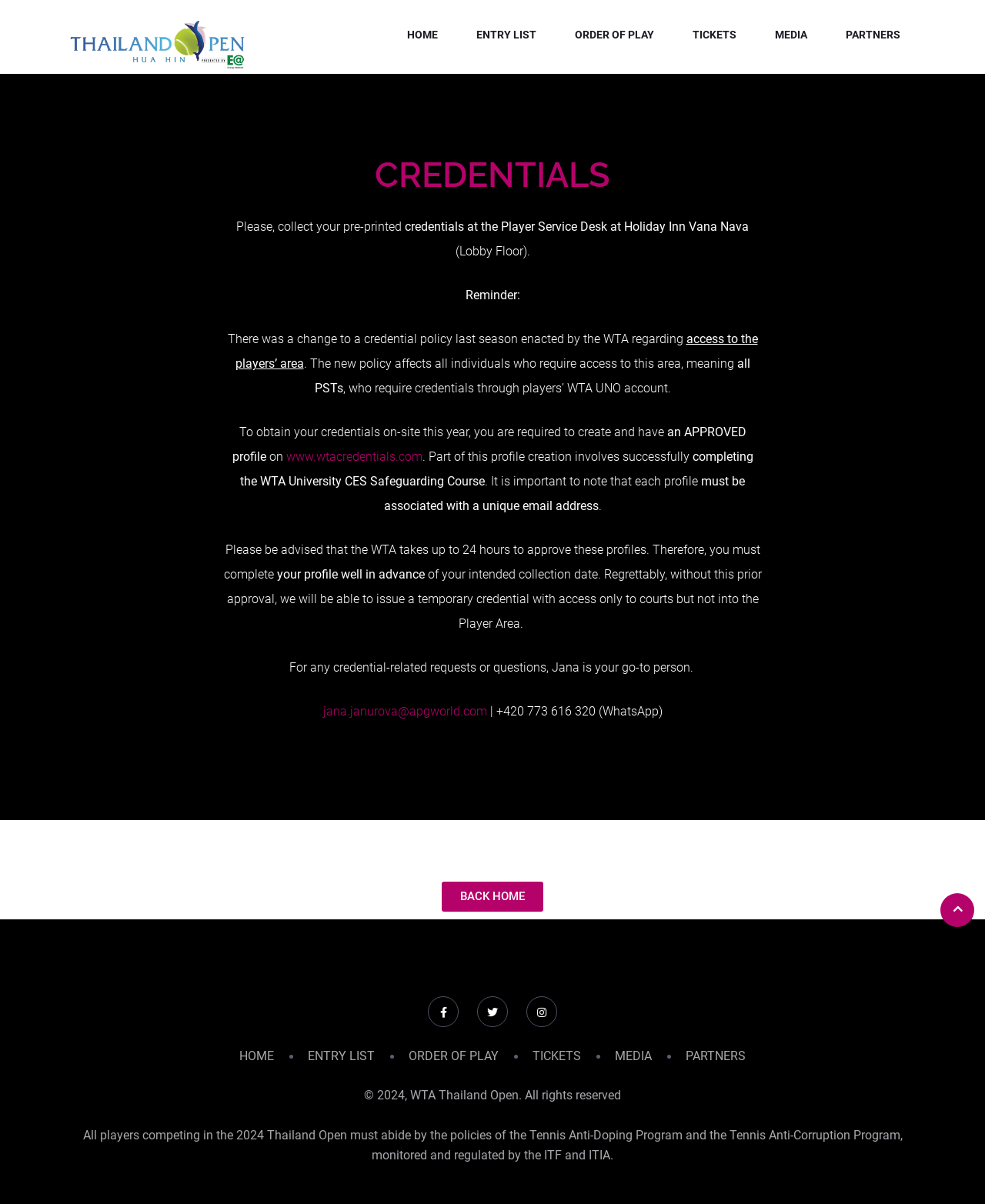Find the bounding box coordinates for the area you need to click to carry out the instruction: "Go to HOME page". The coordinates should be four float numbers between 0 and 1, indicated as [left, top, right, bottom].

[0.409, 0.003, 0.448, 0.054]